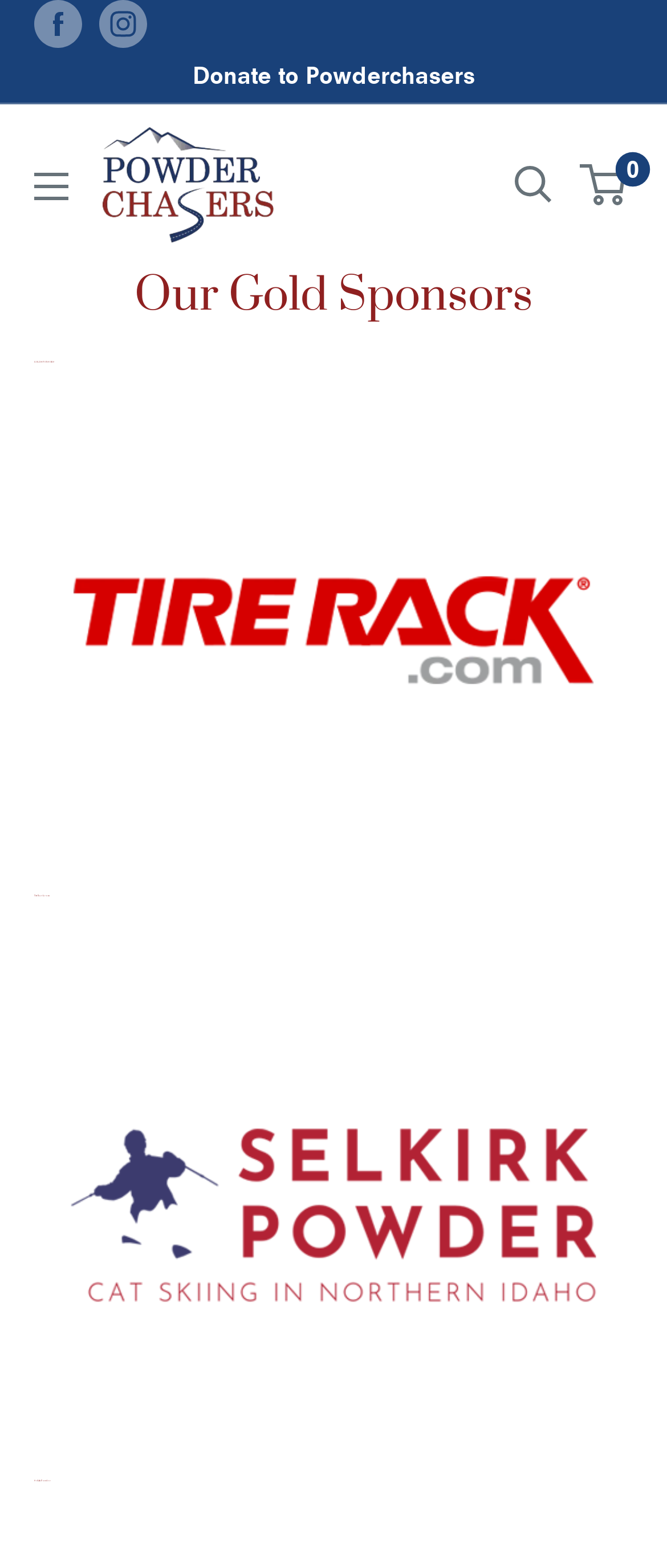Show me the bounding box coordinates of the clickable region to achieve the task as per the instruction: "Search".

[0.772, 0.106, 0.828, 0.13]